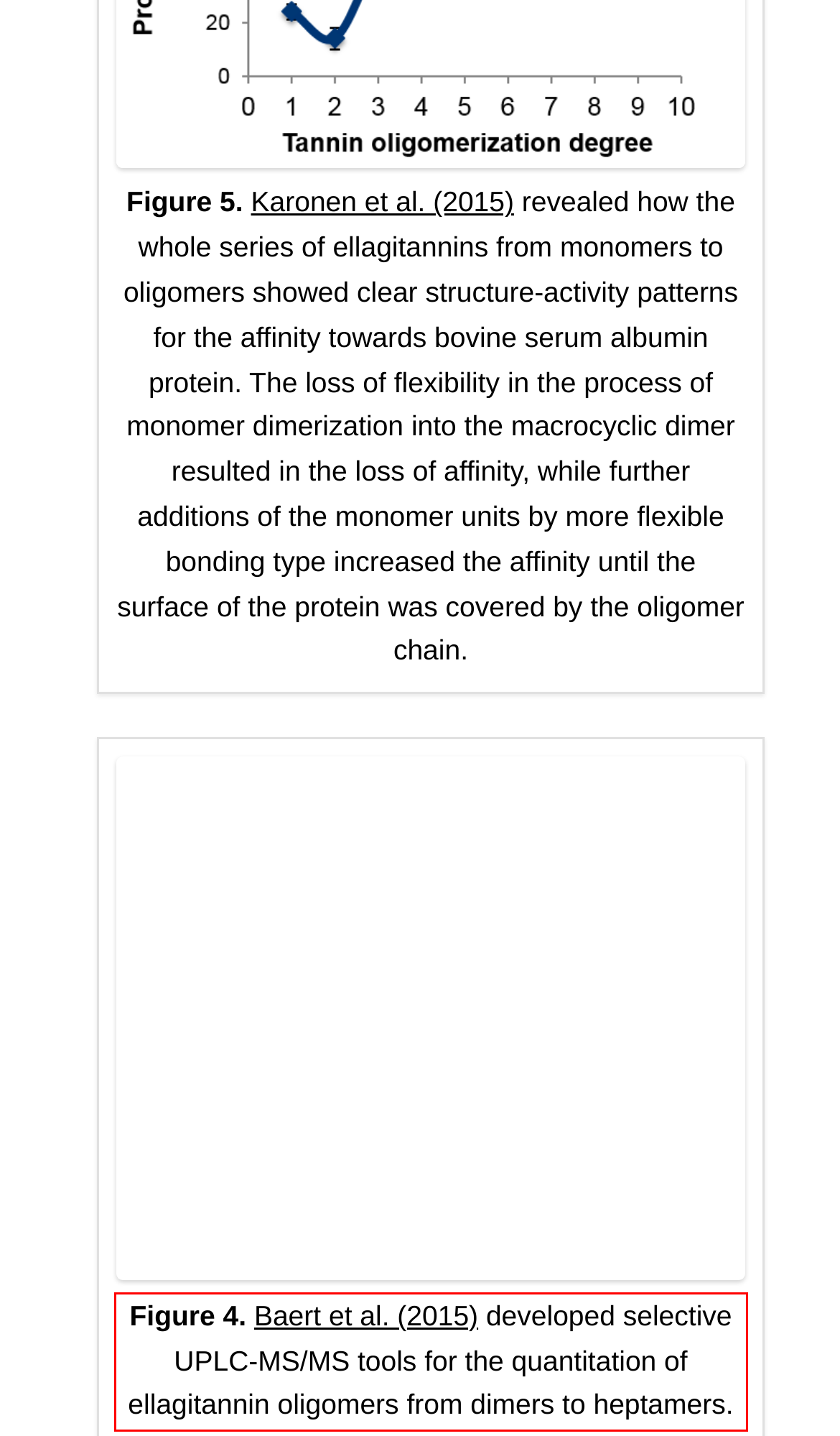Please examine the screenshot of the webpage and read the text present within the red rectangle bounding box.

Figure 4. Baert et al. (2015) developed selective UPLC-MS/MS tools for the quantitation of ellagitannin oligomers from dimers to heptamers.